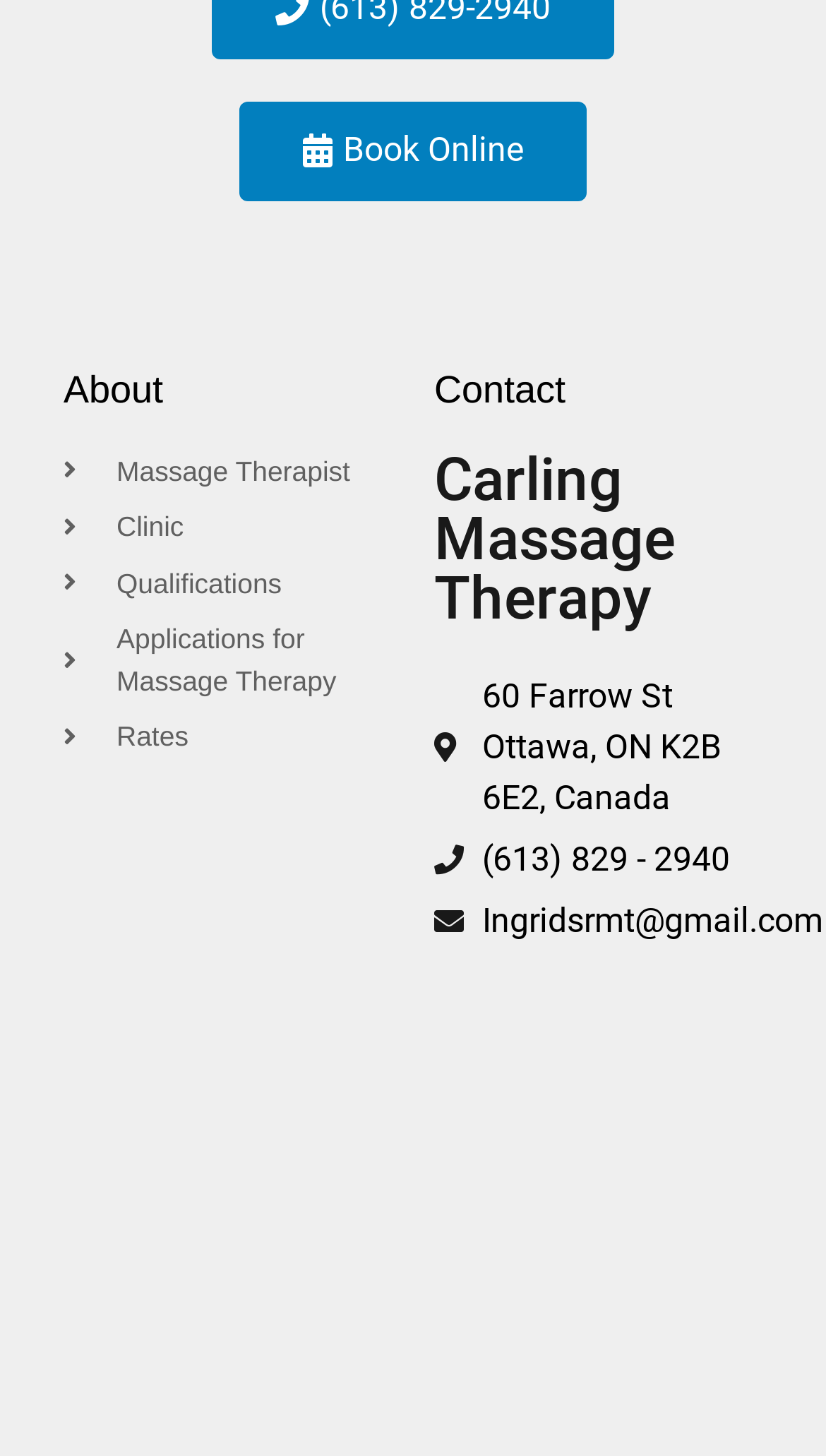Determine the bounding box coordinates of the clickable element to complete this instruction: "Send an email to Ingridsrmt@gmail.com". Provide the coordinates in the format of four float numbers between 0 and 1, [left, top, right, bottom].

[0.526, 0.615, 0.923, 0.65]